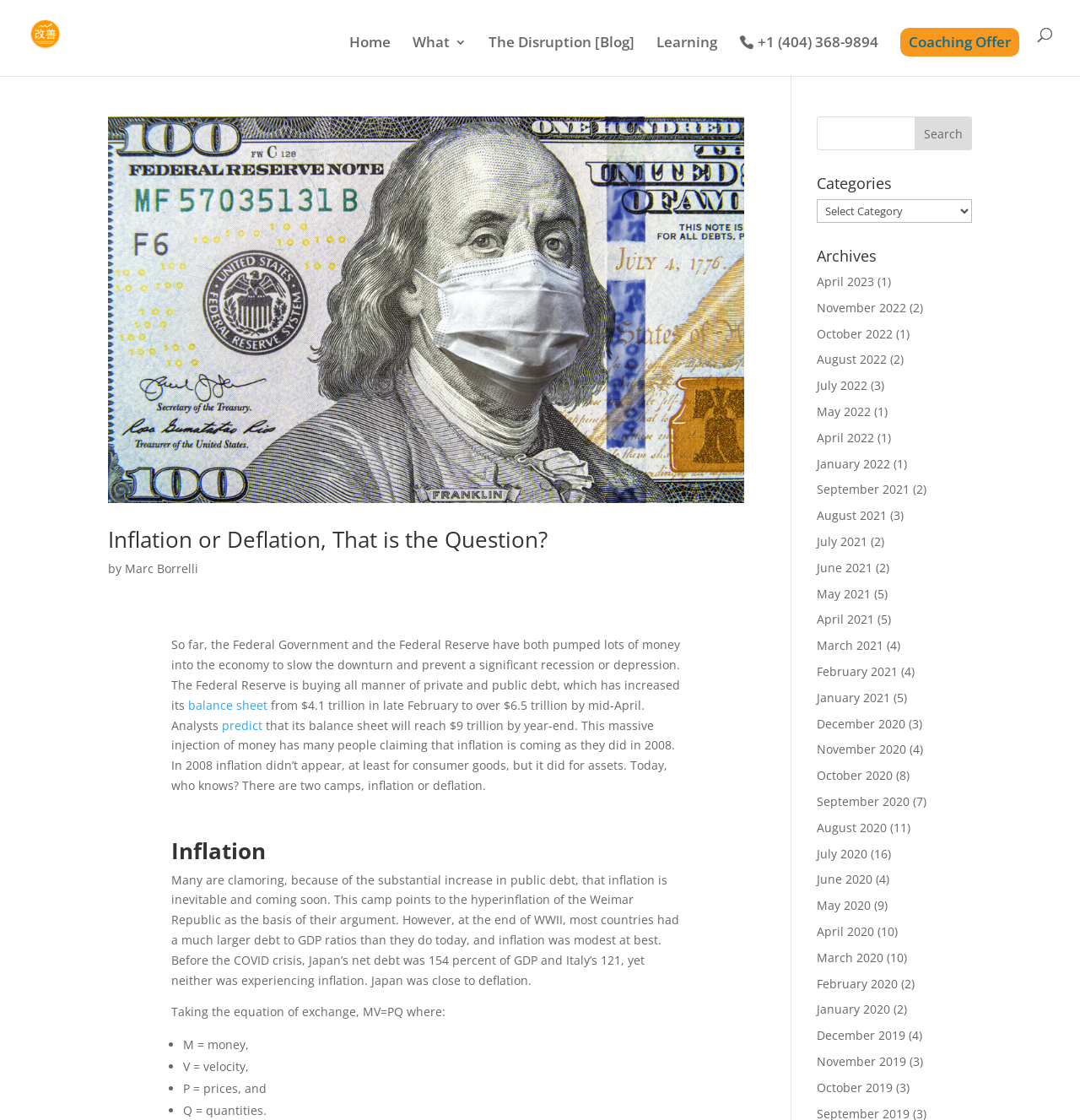Find the bounding box coordinates for the UI element whose description is: "January 2020". The coordinates should be four float numbers between 0 and 1, in the format [left, top, right, bottom].

[0.756, 0.894, 0.824, 0.908]